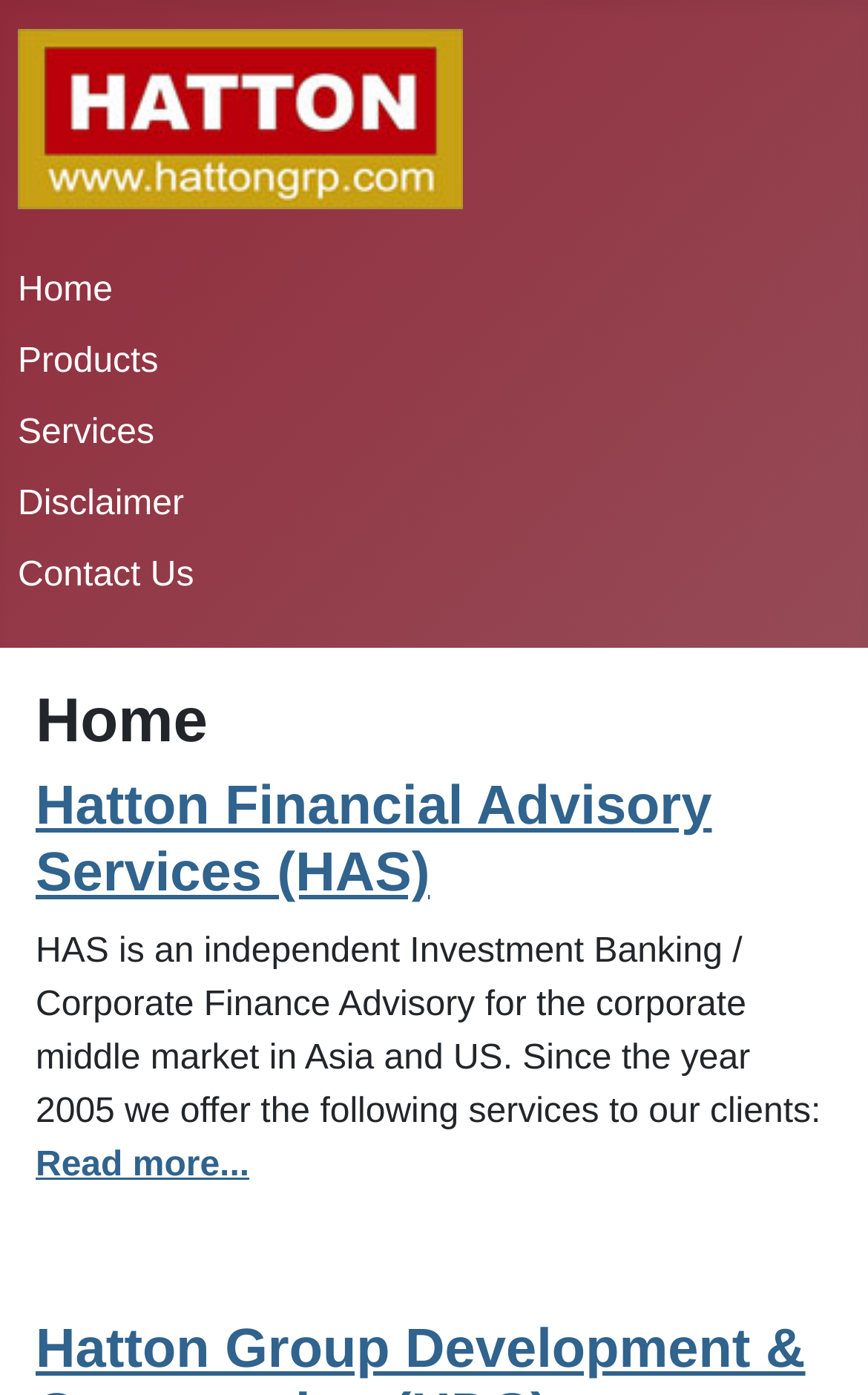Identify the bounding box coordinates of the clickable region required to complete the instruction: "Read more about Hatton Financial Advisory Services". The coordinates should be given as four float numbers within the range of 0 and 1, i.e., [left, top, right, bottom].

[0.041, 0.821, 0.287, 0.848]